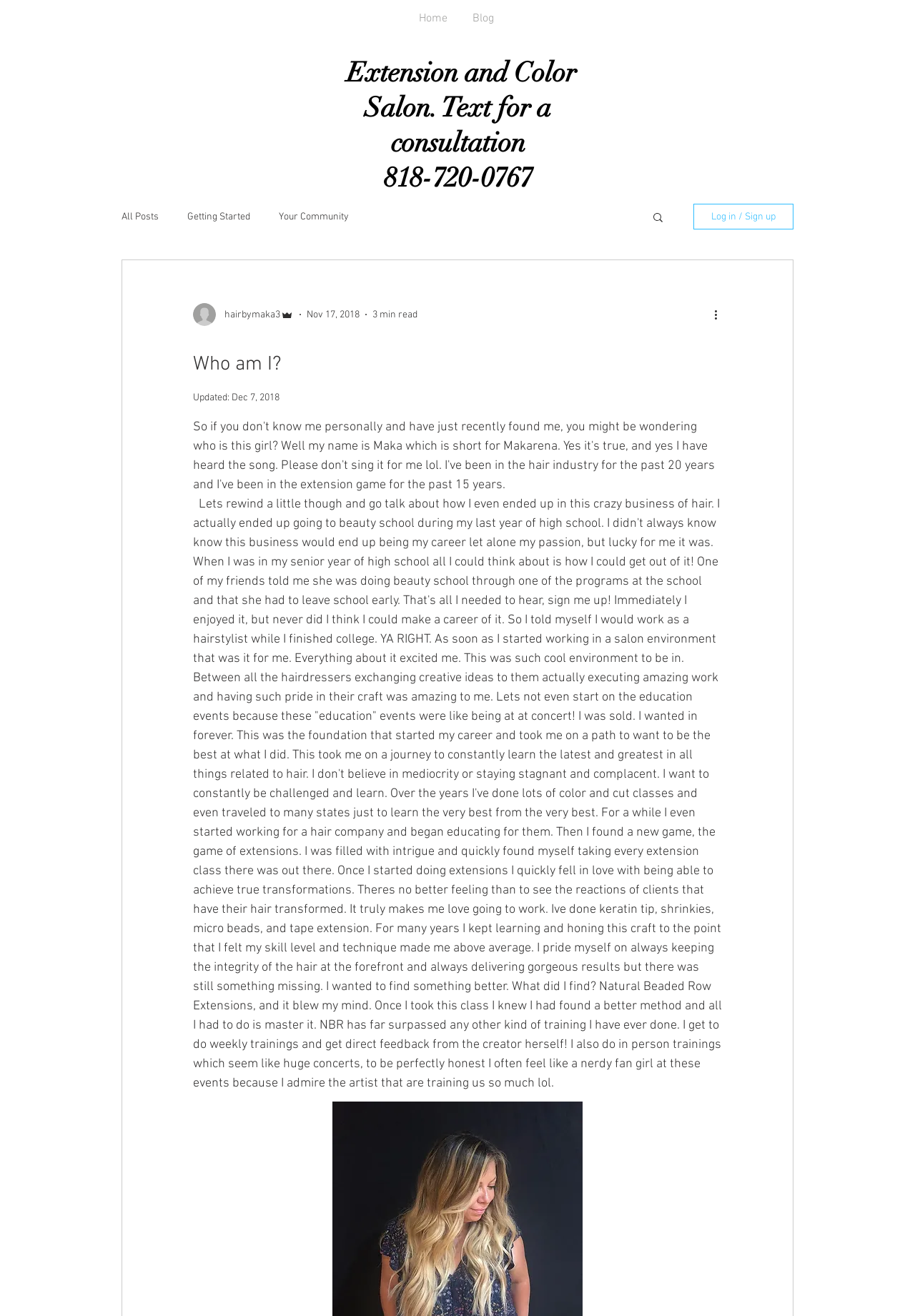Find the bounding box coordinates for the UI element that matches this description: "Your Community".

[0.305, 0.16, 0.381, 0.169]